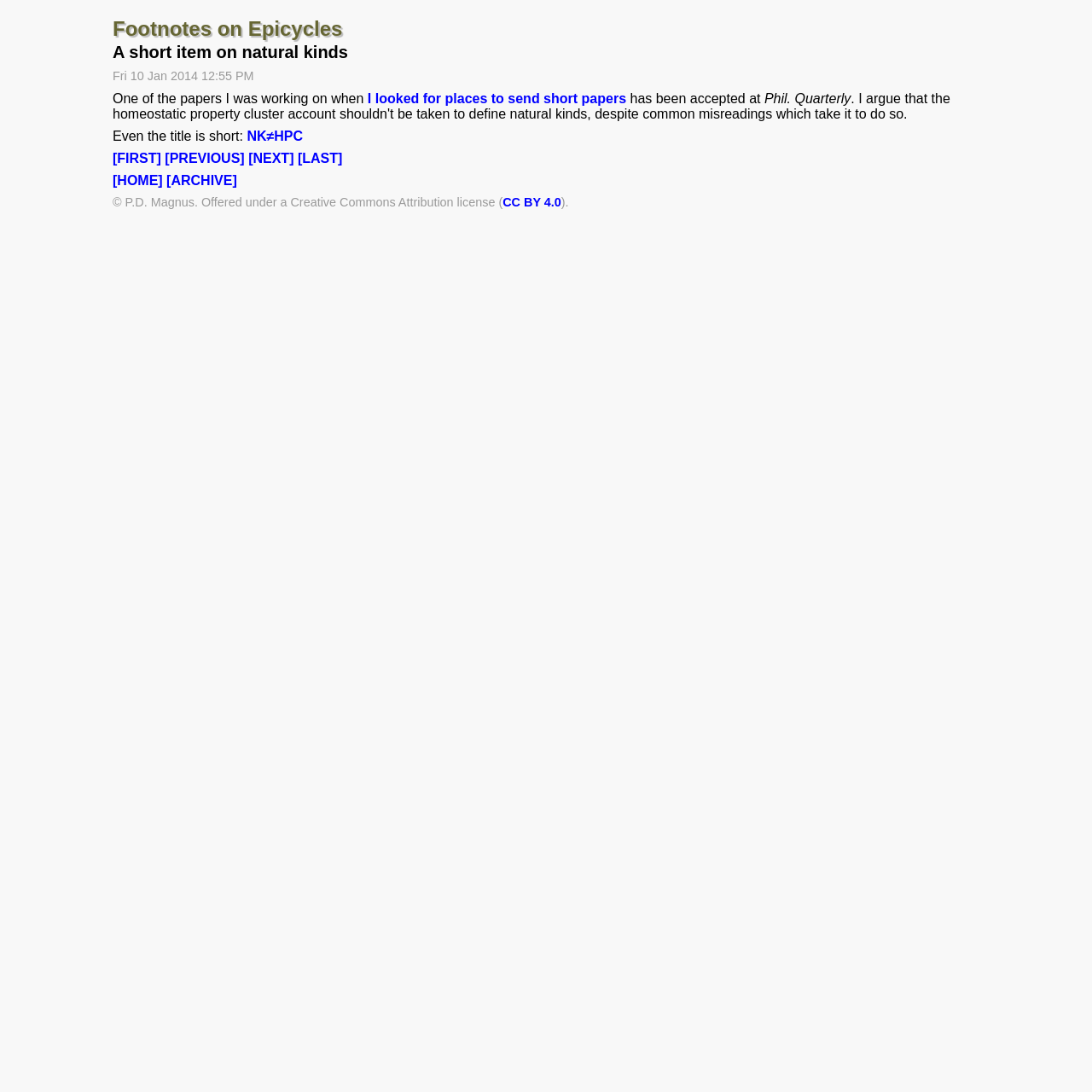Please respond to the question using a single word or phrase:
What is the journal where the paper 'NK≠HPC' was accepted?

Phil. Quarterly